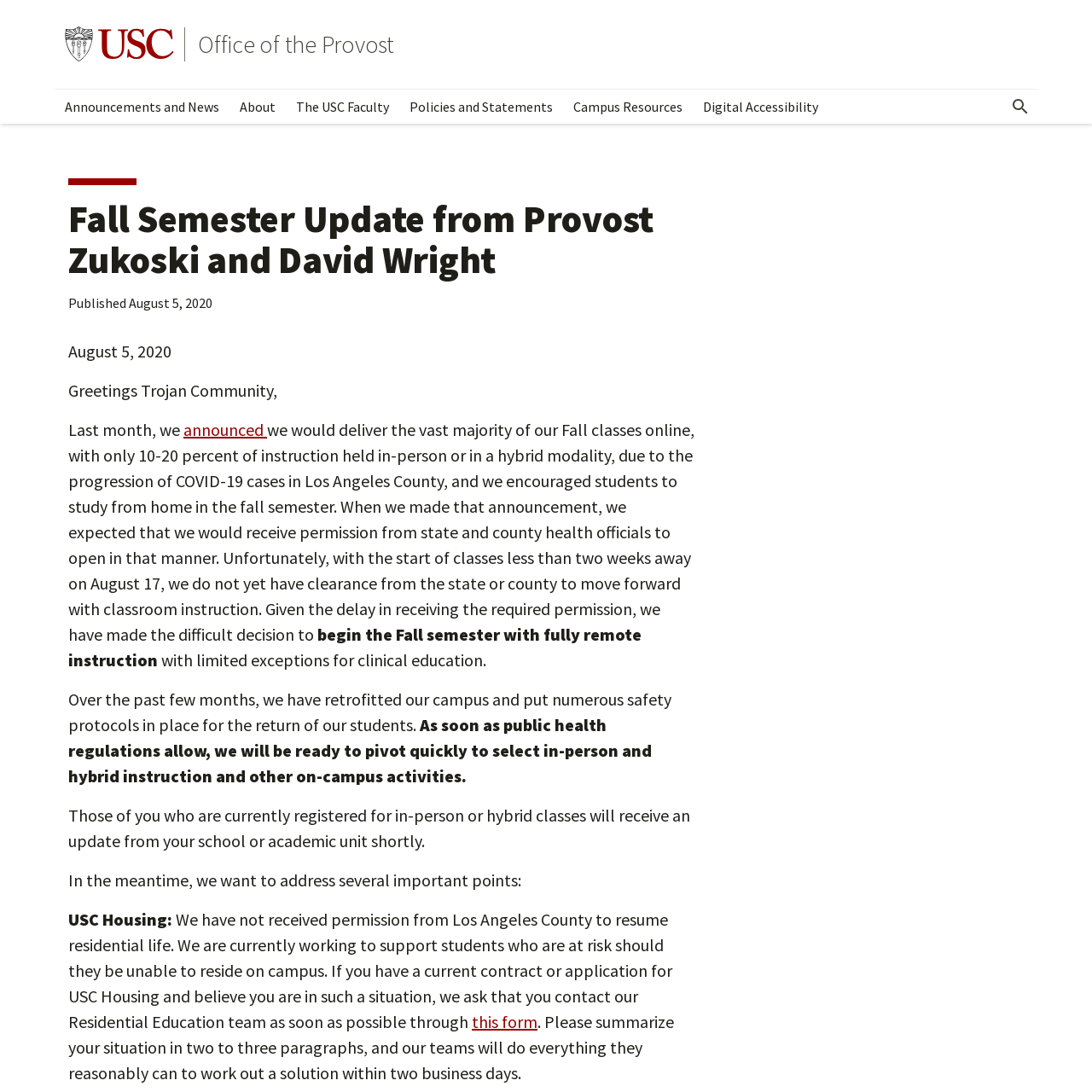What should students who are currently registered for in-person or hybrid classes do?
Answer the question with a single word or phrase by looking at the picture.

Wait for an update from their school or academic unit